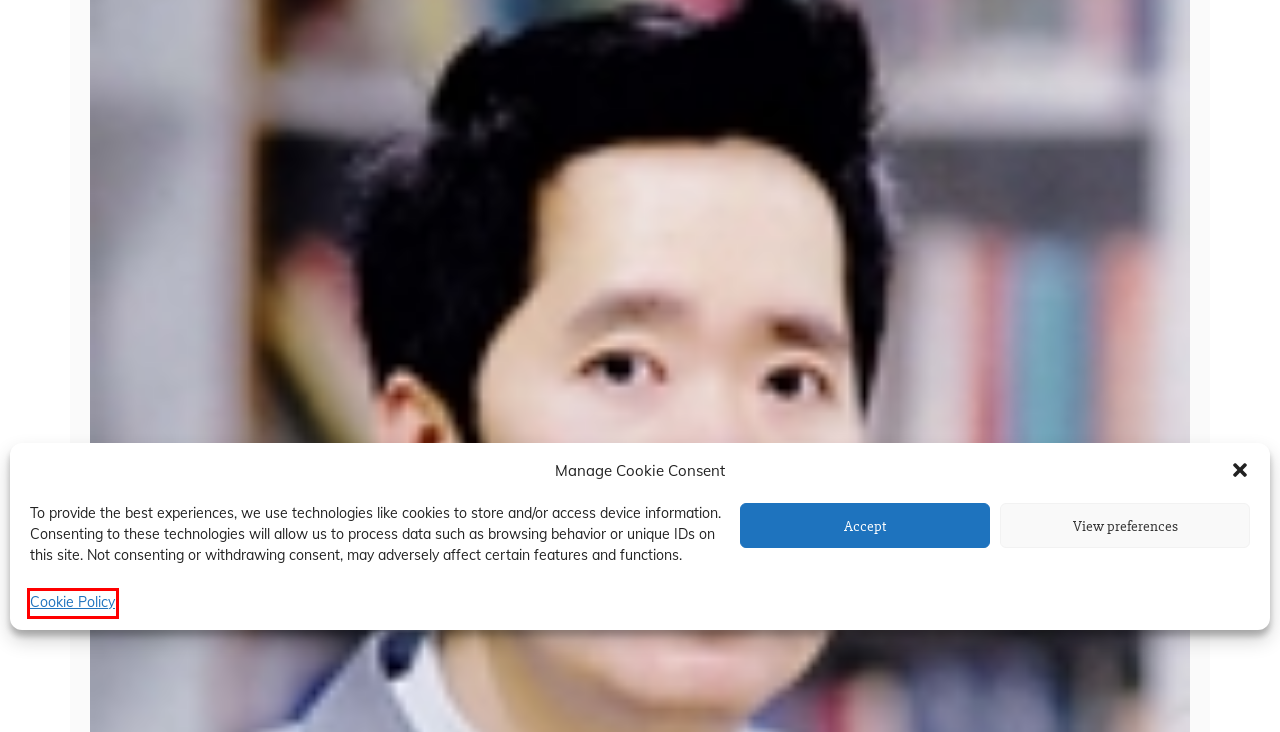Given a webpage screenshot with a red bounding box around a UI element, choose the webpage description that best matches the new webpage after clicking the element within the bounding box. Here are the candidates:
A. Supporting Staff - Mahidol University
B. Contact Us - Mahidol University
C. Cookie Policy (EU) - Mahidol University
D. Protected: Current Staff - Mahidol University
E. Download Forms  |  Faculty of Graduate Studies, Mahidol University
F. Undergraduate - Mahidol University
G. FAQ - Mahidol University
H. B.Sc. to Ph.D. - Mahidol University

C